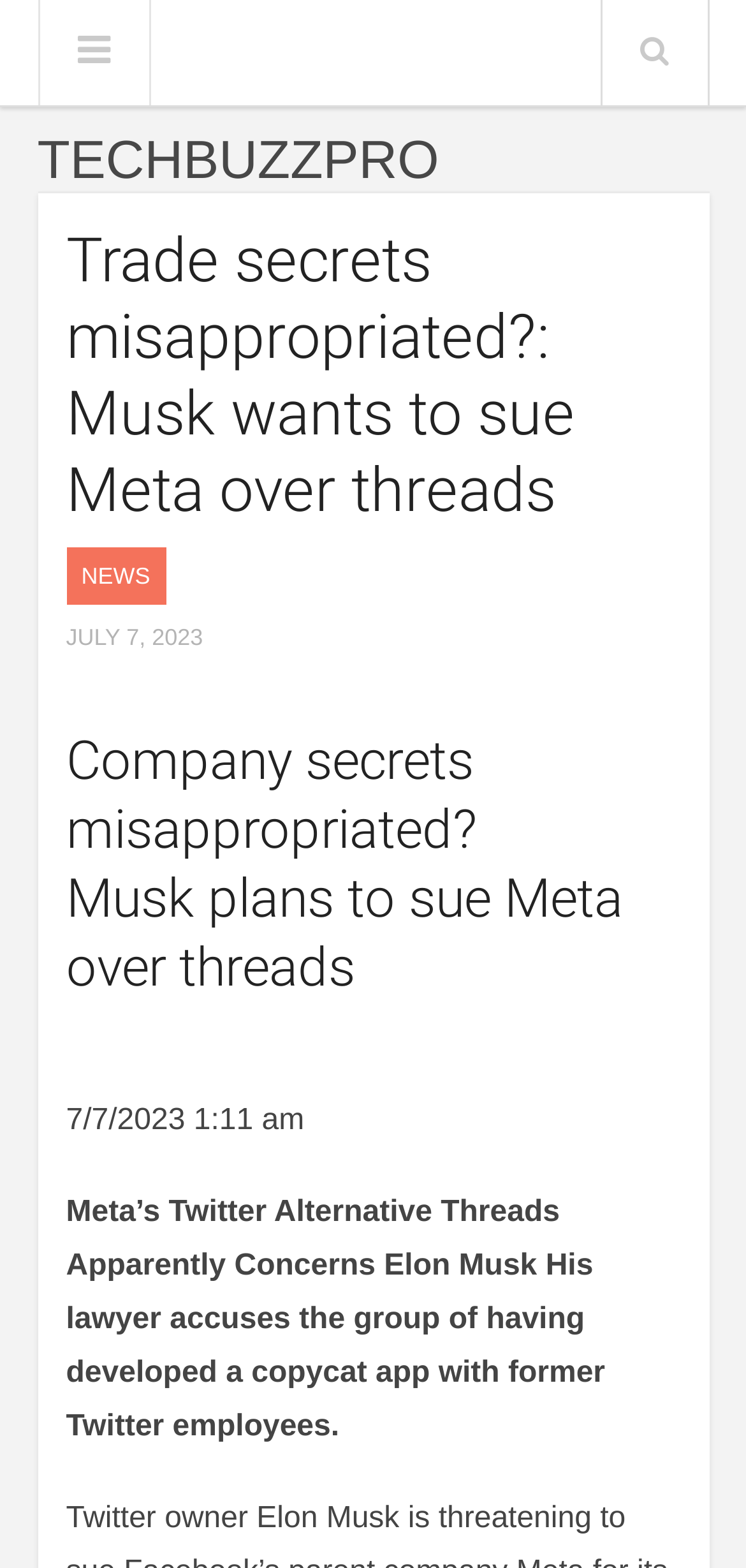Offer a meticulous description of the webpage's structure and content.

The webpage appears to be a news article page. At the top left, there is a small icon represented by a Unicode character '\uf0c9'. Next to it, there is a link labeled "TECHBUZZPRO" which spans almost half of the top section. On the top right, there is another small icon represented by a Unicode character '\uf002'.

Below the top section, there is a main header that spans almost the entire width of the page, with the title "Trade secrets misappropriated?: Musk wants to sue Meta over threads". Underneath the main header, there are three elements aligned horizontally. On the left, there is a link labeled "NEWS". In the middle, there is a time element displaying "JULY 7, 2023". On the right, there is a smaller heading with the same title as the main header, but in a smaller font size.

Below these elements, there is a paragraph of text that summarizes the news article, stating that Elon Musk's lawyer accuses Meta of developing a copycat app with former Twitter employees. The text is positioned near the top half of the page, leaving some empty space at the bottom.